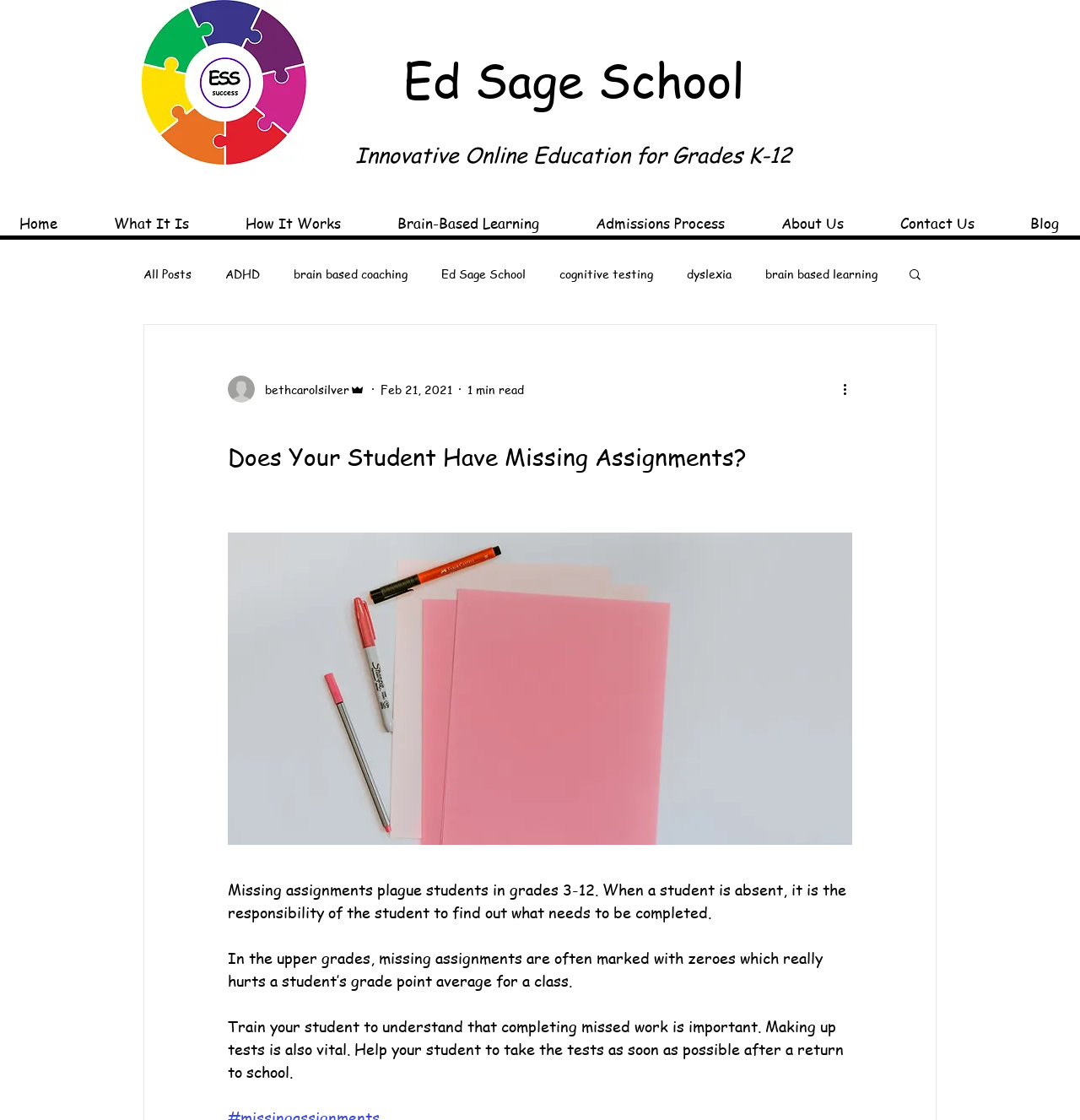What is the name of the school?
Can you give a detailed and elaborate answer to the question?

I found the answer by looking at the heading element with the text 'Ed Sage School' which is located at the top of the webpage, indicating that it is the name of the school.